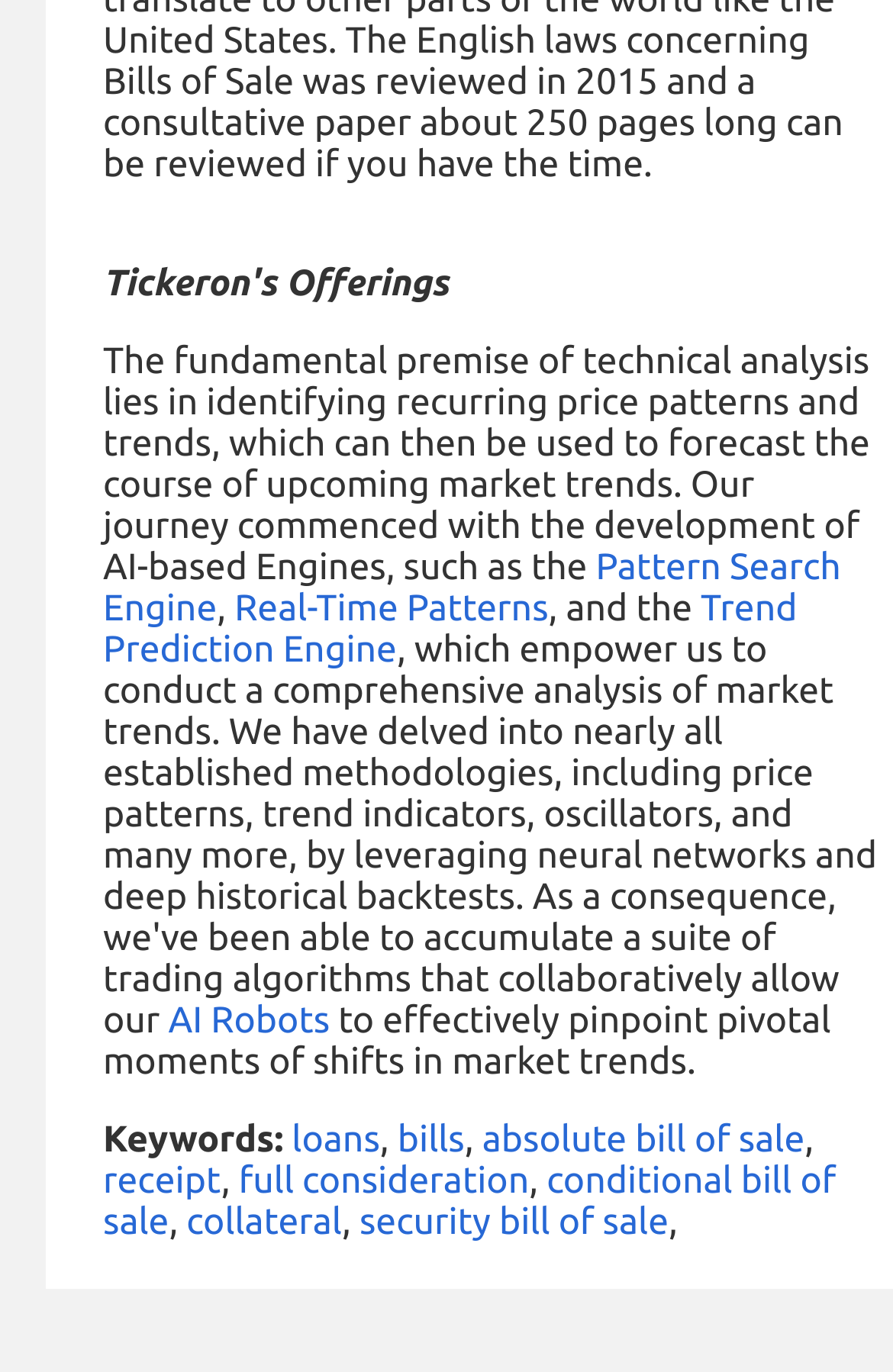Show the bounding box coordinates of the element that should be clicked to complete the task: "Visit Real-Time Patterns".

[0.263, 0.429, 0.614, 0.46]